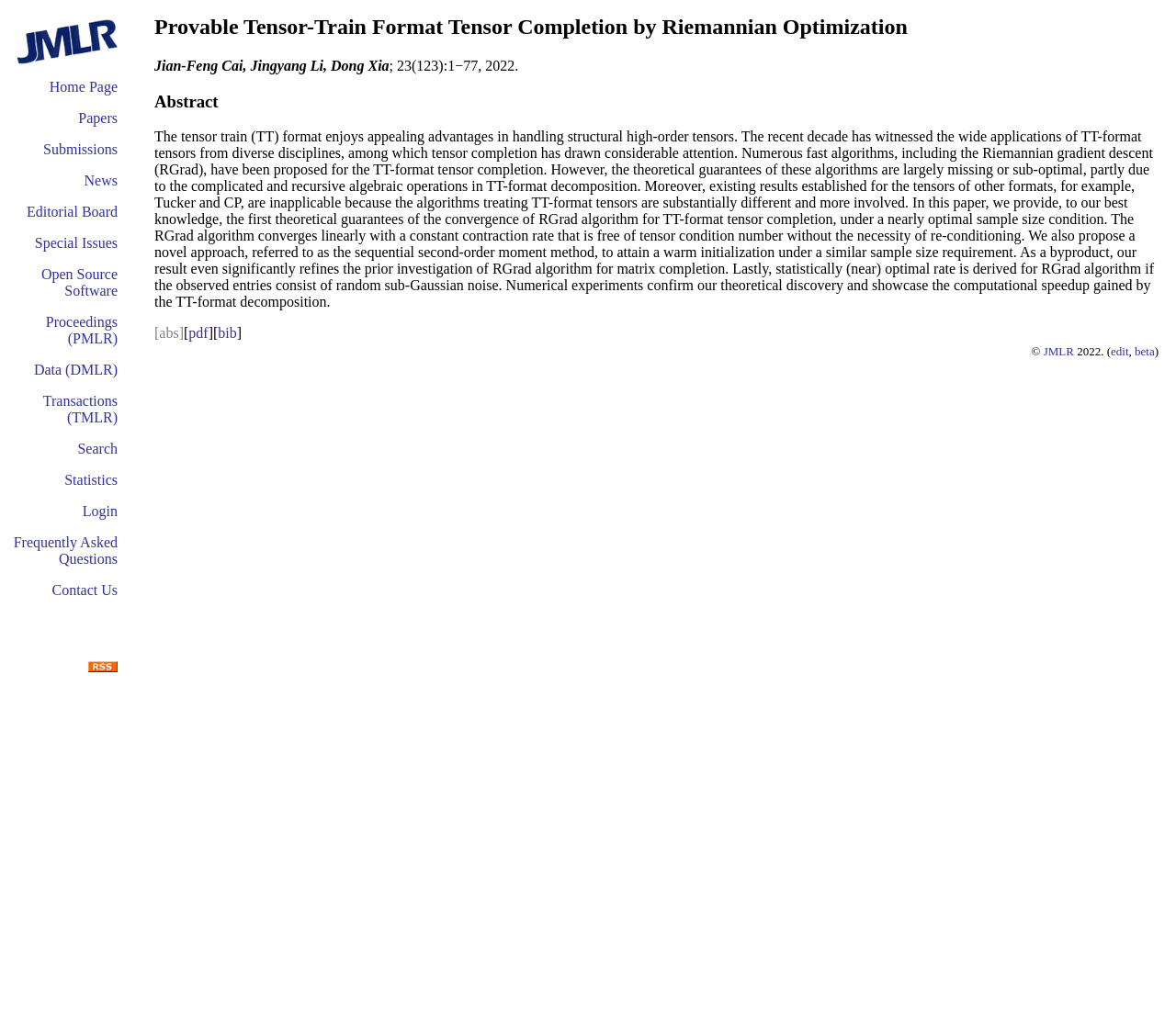Identify the bounding box coordinates of the element that should be clicked to fulfill this task: "view paper abstract". The coordinates should be provided as four float numbers between 0 and 1, i.e., [left, top, right, bottom].

[0.131, 0.089, 0.988, 0.109]